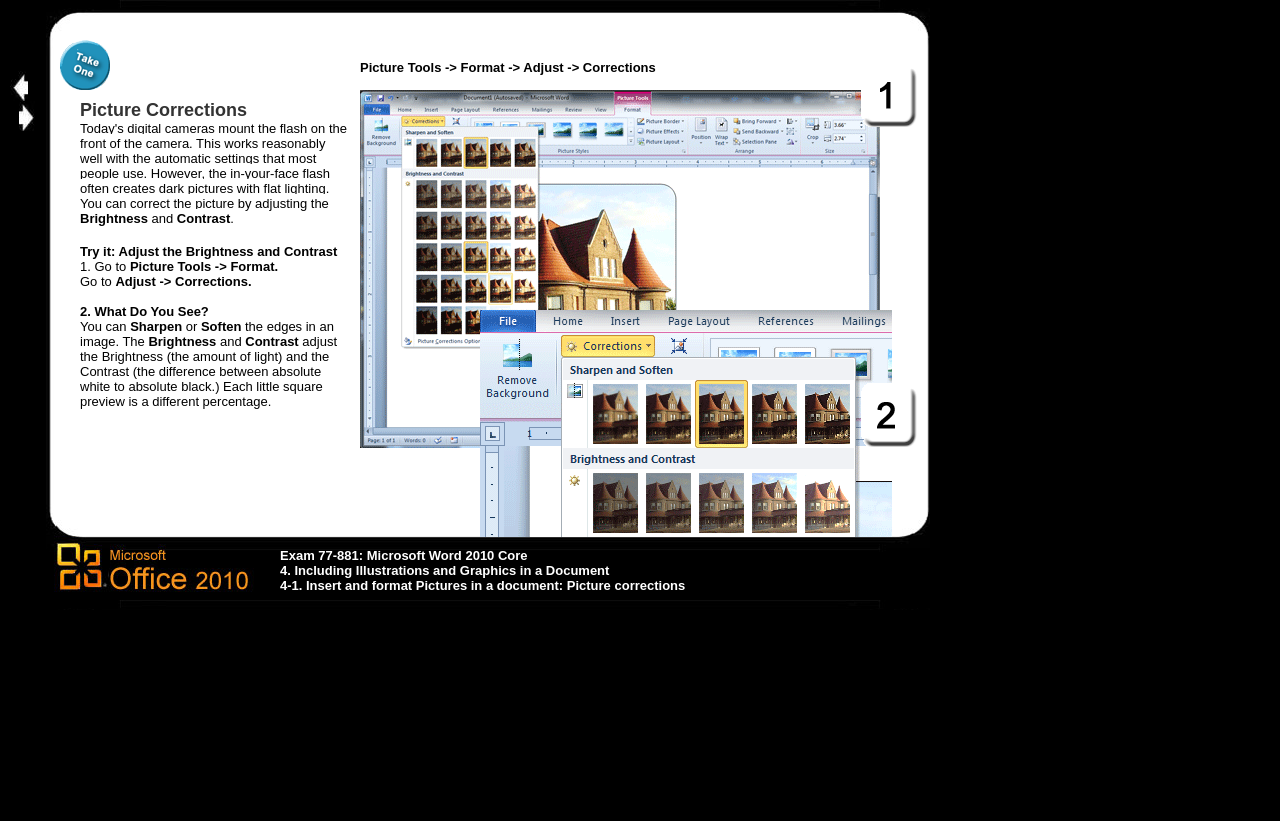What is the purpose of the 'Picture Tools -> Format' option?
Your answer should be a single word or phrase derived from the screenshot.

To format pictures